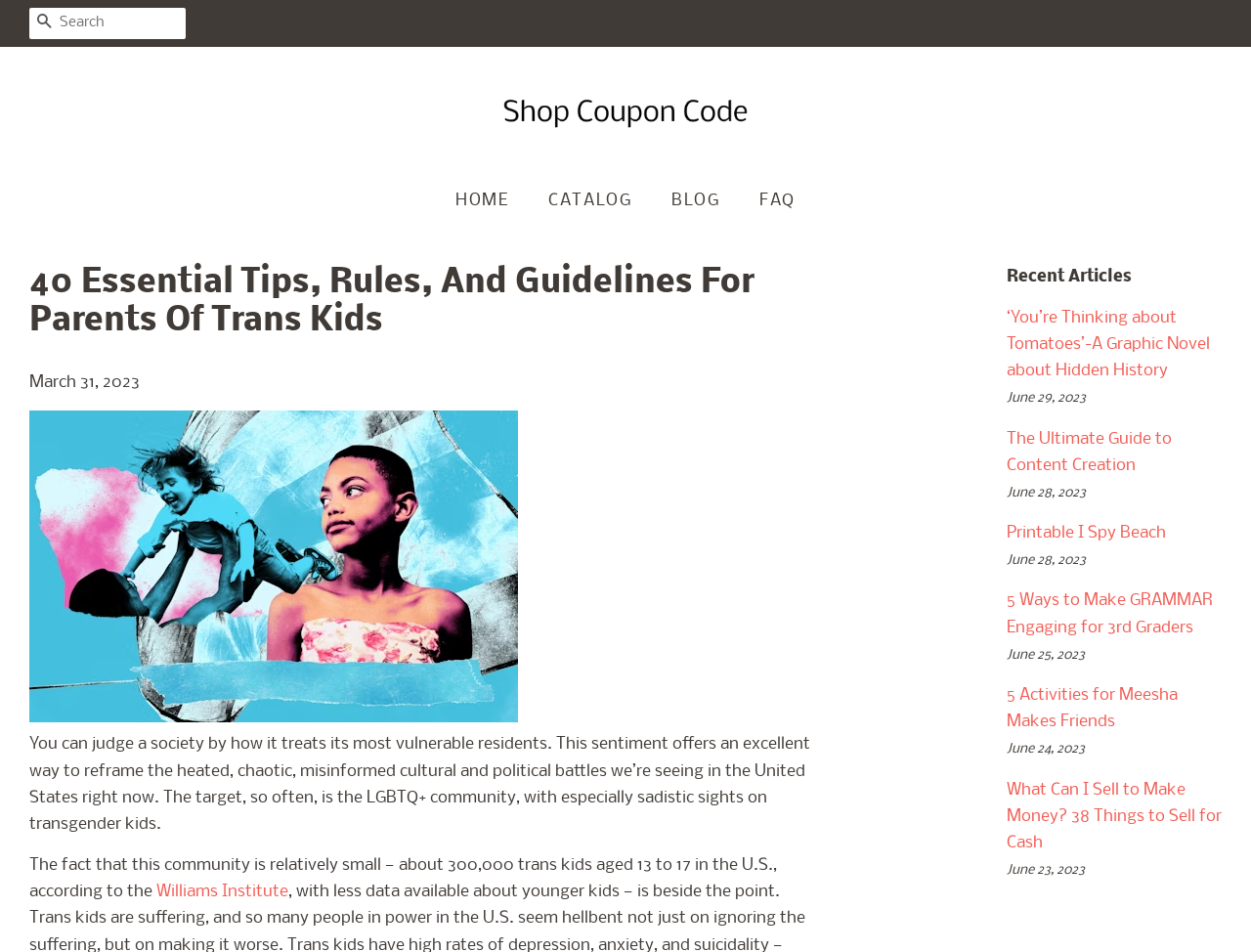Highlight the bounding box coordinates of the element you need to click to perform the following instruction: "Read the article about 40 Essential Tips, Rules, And Guidelines For Parents Of Trans Kids."

[0.023, 0.278, 0.651, 0.357]